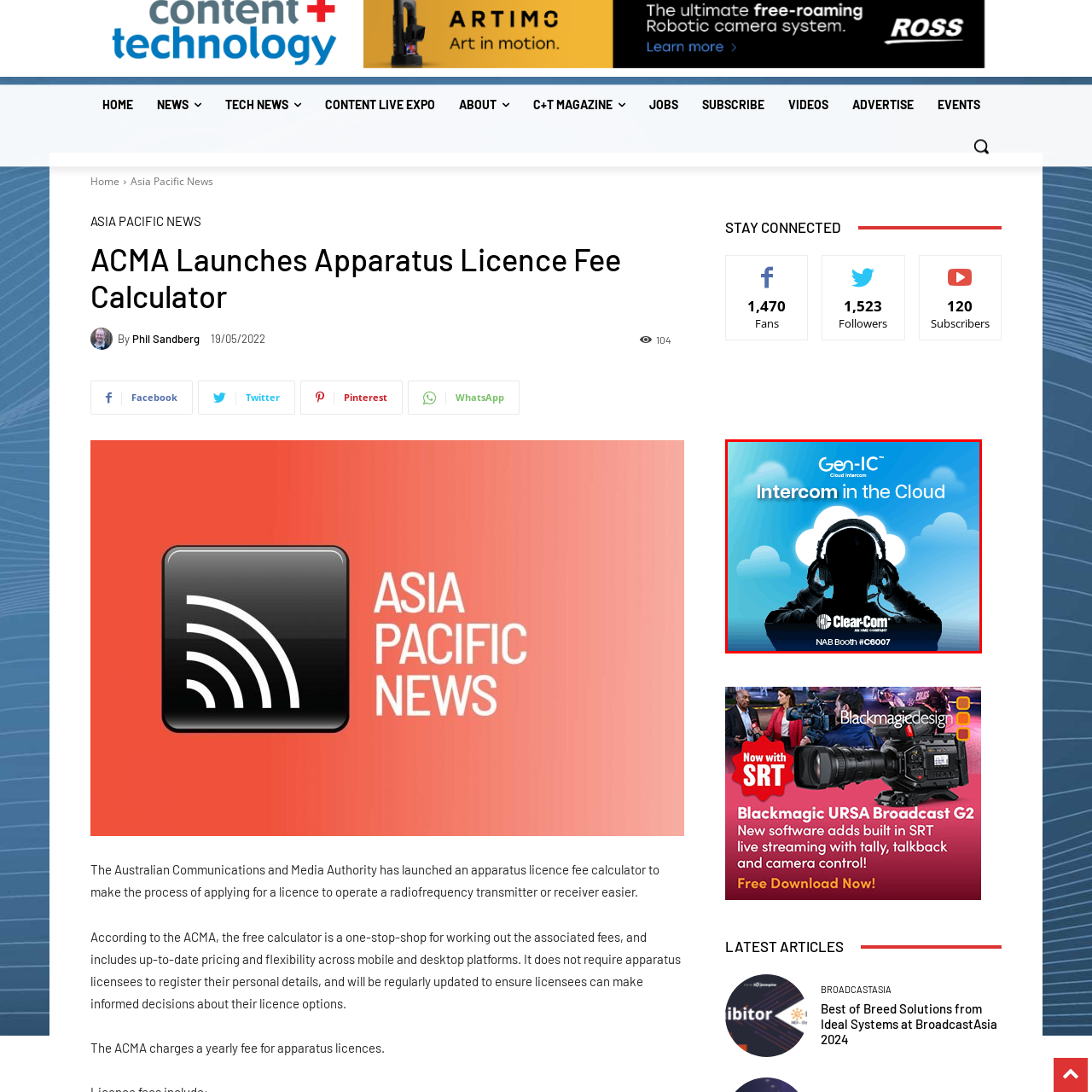Observe the image confined by the red frame and answer the question with a single word or phrase:
What is the booth number of Clear-Com at the NAB event?

#C6007